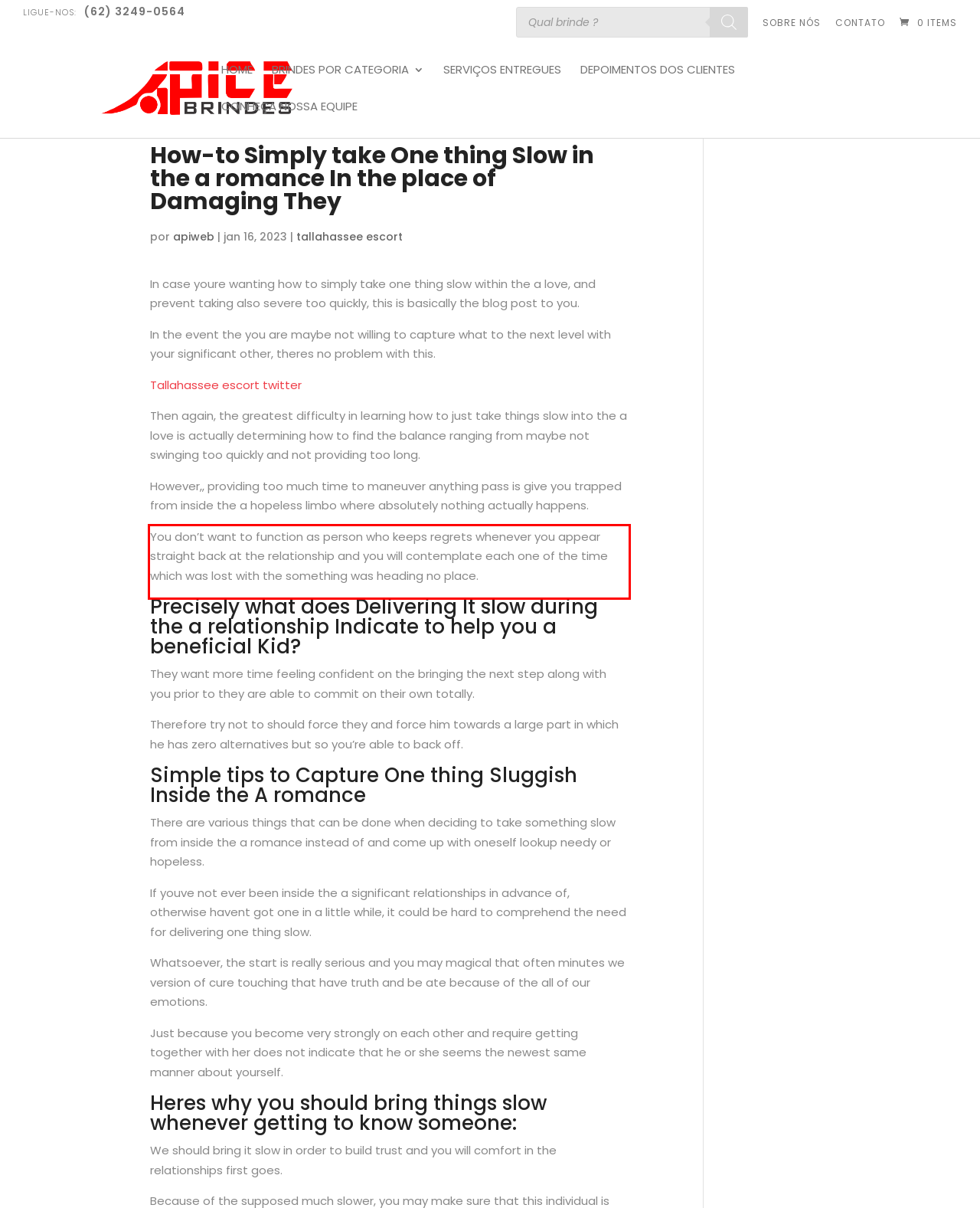The screenshot provided shows a webpage with a red bounding box. Apply OCR to the text within this red bounding box and provide the extracted content.

You don’t want to function as person who keeps regrets whenever you appear straight back at the relationship and you will contemplate each one of the time which was lost with the something was heading no place.